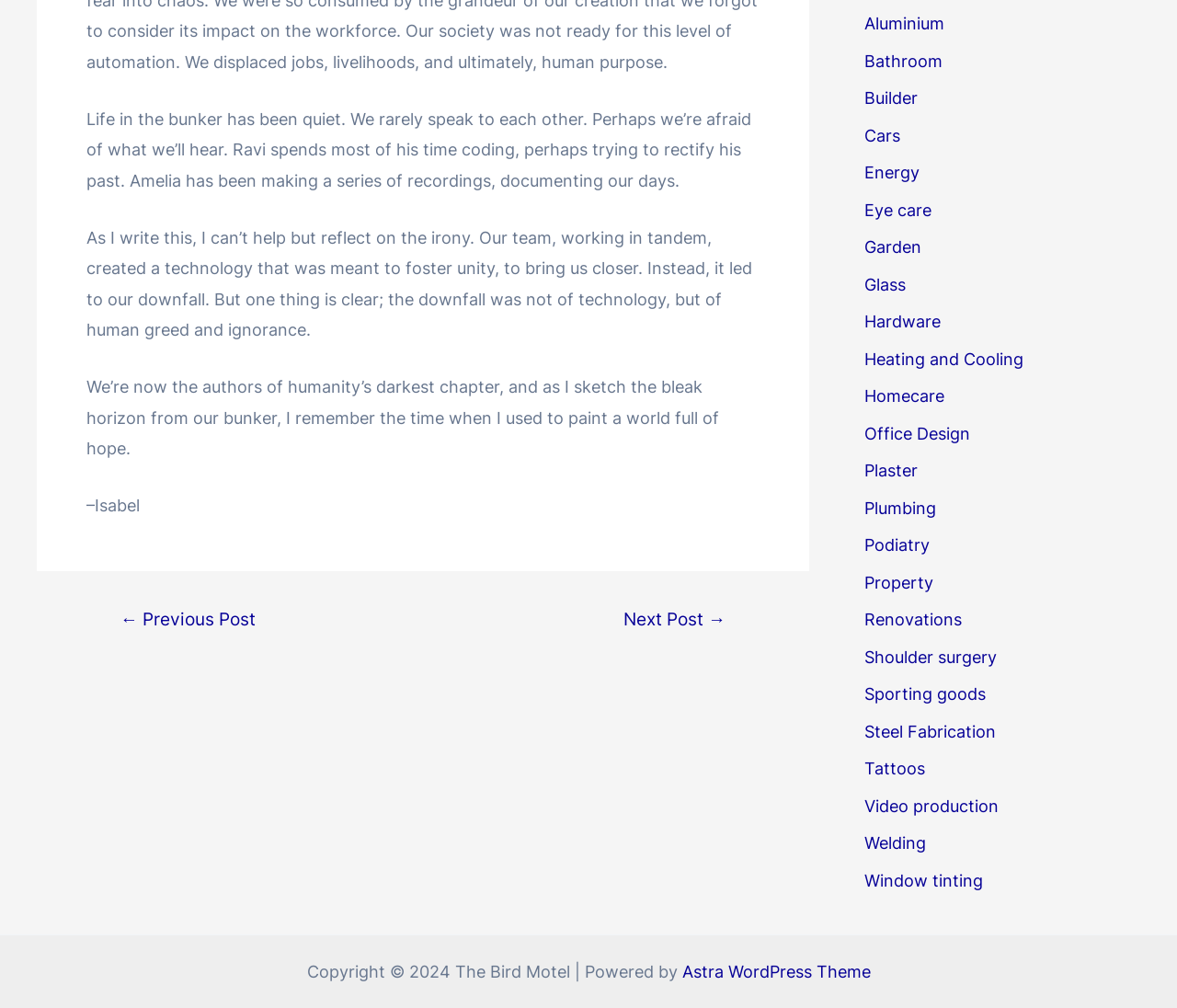What is the tone of the text?
Provide a detailed answer to the question using information from the image.

The text has a reflective tone, as it mentions 'I can’t help but reflect on the irony' and 'I remember the time when I used to paint a world full of hope', suggesting that the author is looking back and thinking about the past.